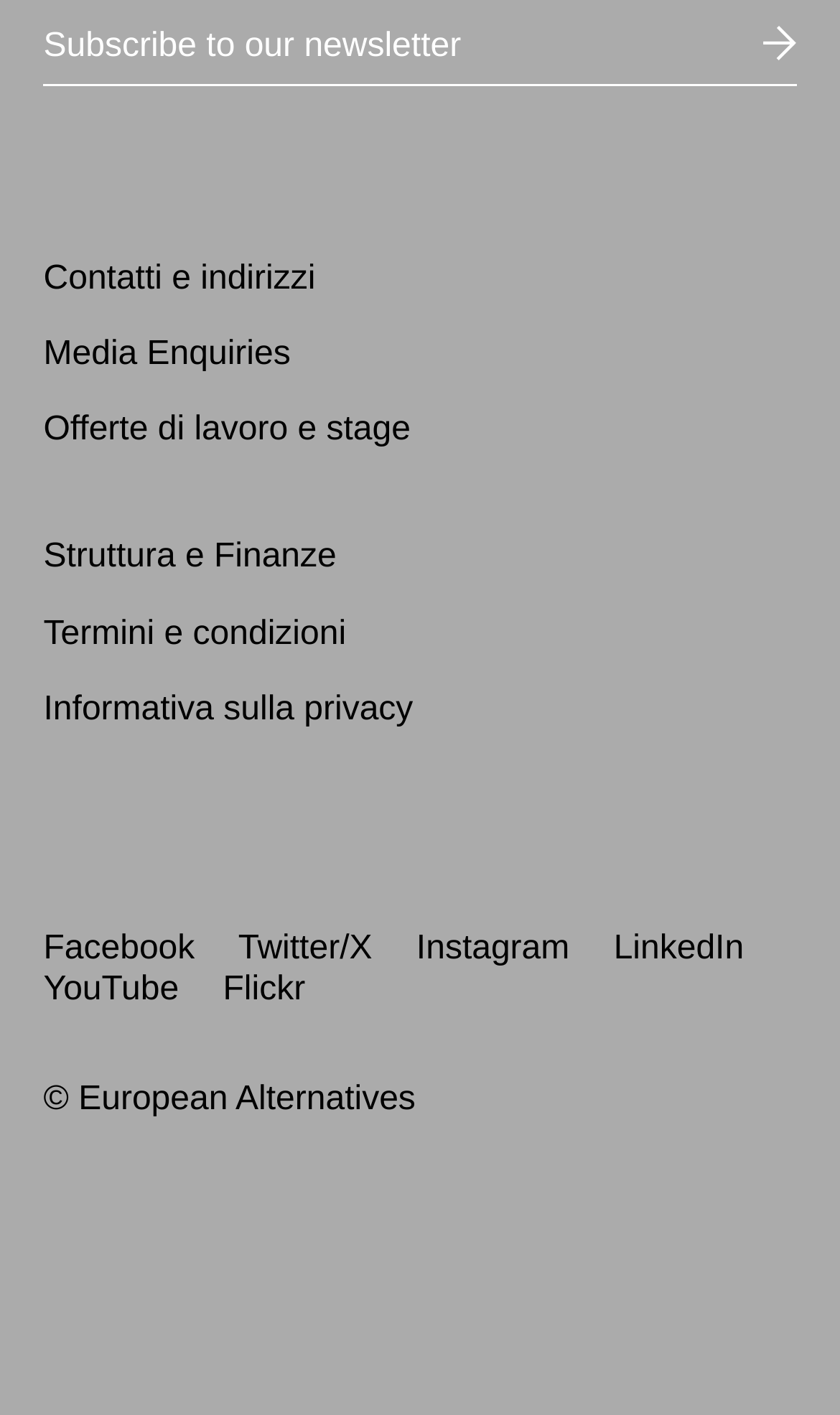What is the first link in the footer?
Deliver a detailed and extensive answer to the question.

I looked at the top of the footer and found the first link, which is 'Subscribe to our newsletter'.